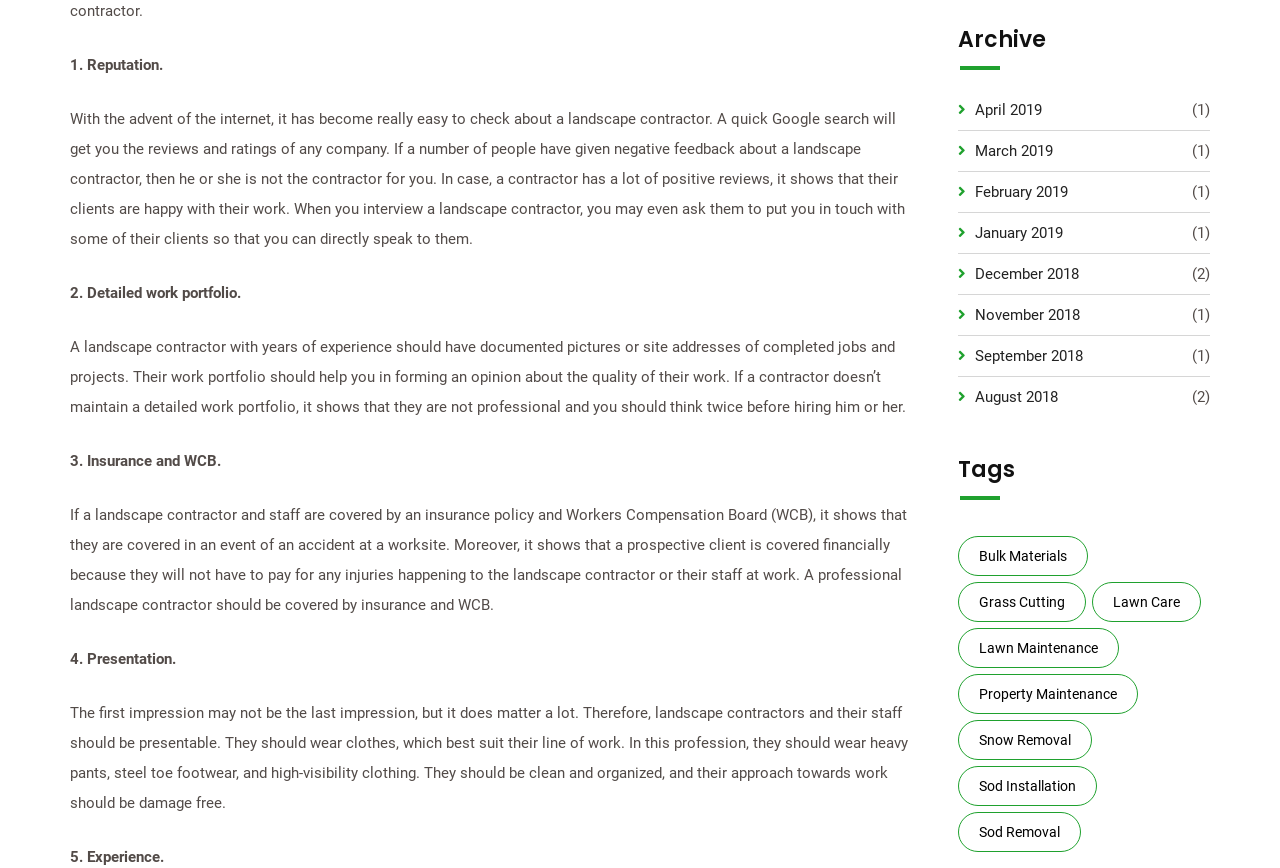Provide the bounding box for the UI element matching this description: "Sod Removal".

[0.748, 0.935, 0.844, 0.981]